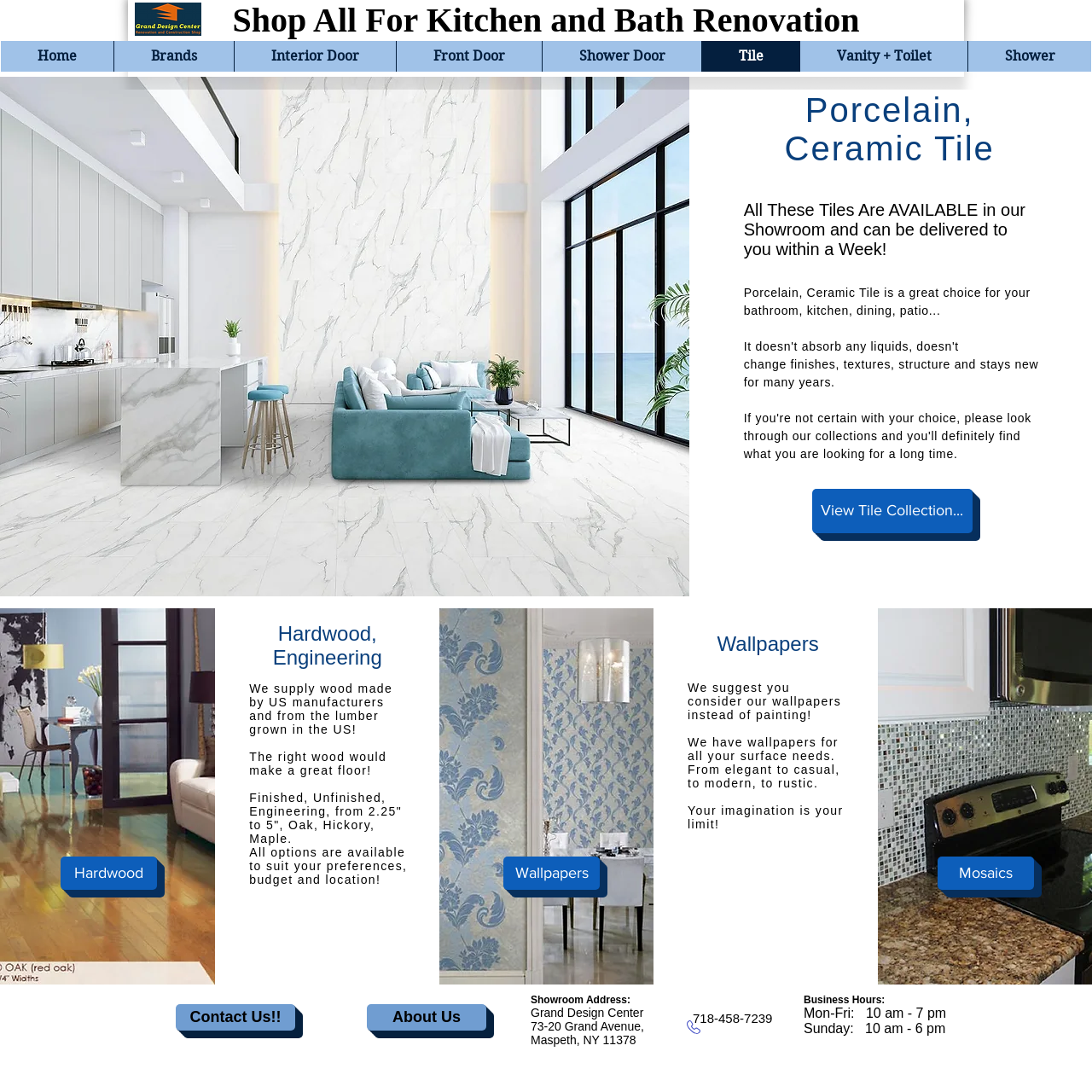Based on the image, provide a detailed response to the question:
What is the purpose of the 'Wallpapers' section?

I found the purpose of the 'Wallpapers' section by reading the text in that section. It suggests that wallpapers can be a good alternative to painting, and that they have a wide range of options available.